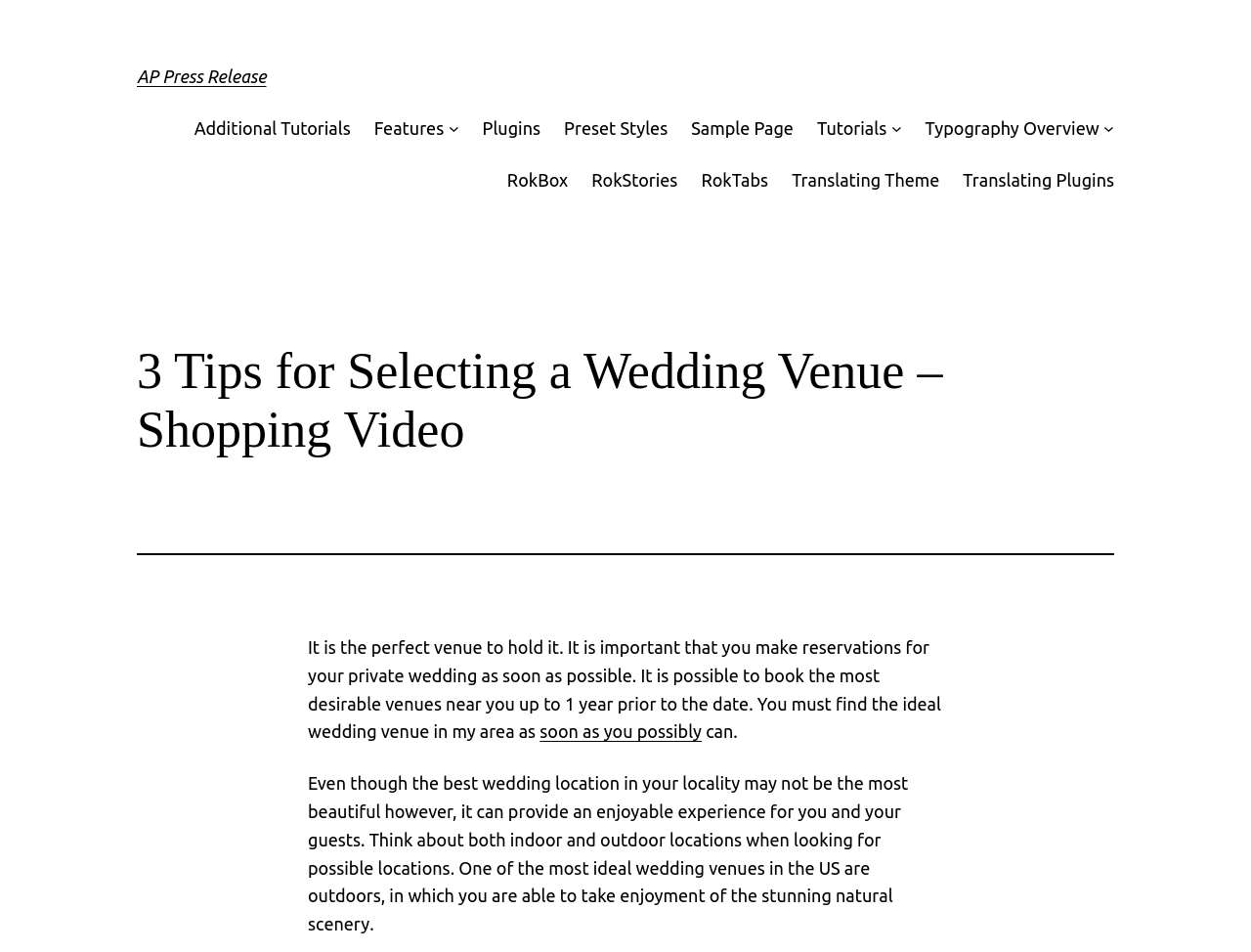Provide the bounding box for the UI element matching this description: "Sample Page".

[0.553, 0.12, 0.634, 0.149]